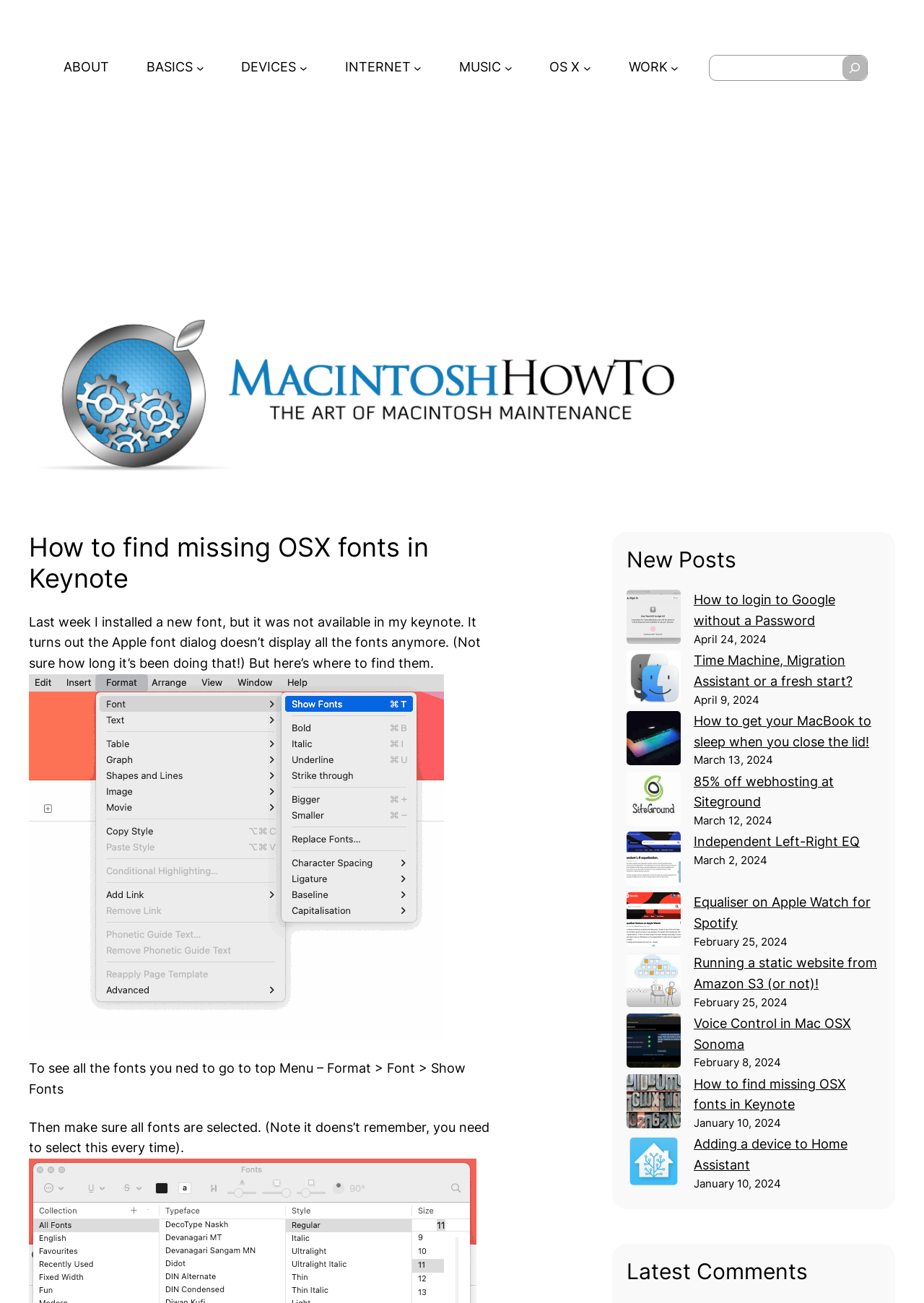Could you determine the bounding box coordinates of the clickable element to complete the instruction: "Click the ABOUT link"? Provide the coordinates as four float numbers between 0 and 1, i.e., [left, top, right, bottom].

[0.069, 0.044, 0.118, 0.06]